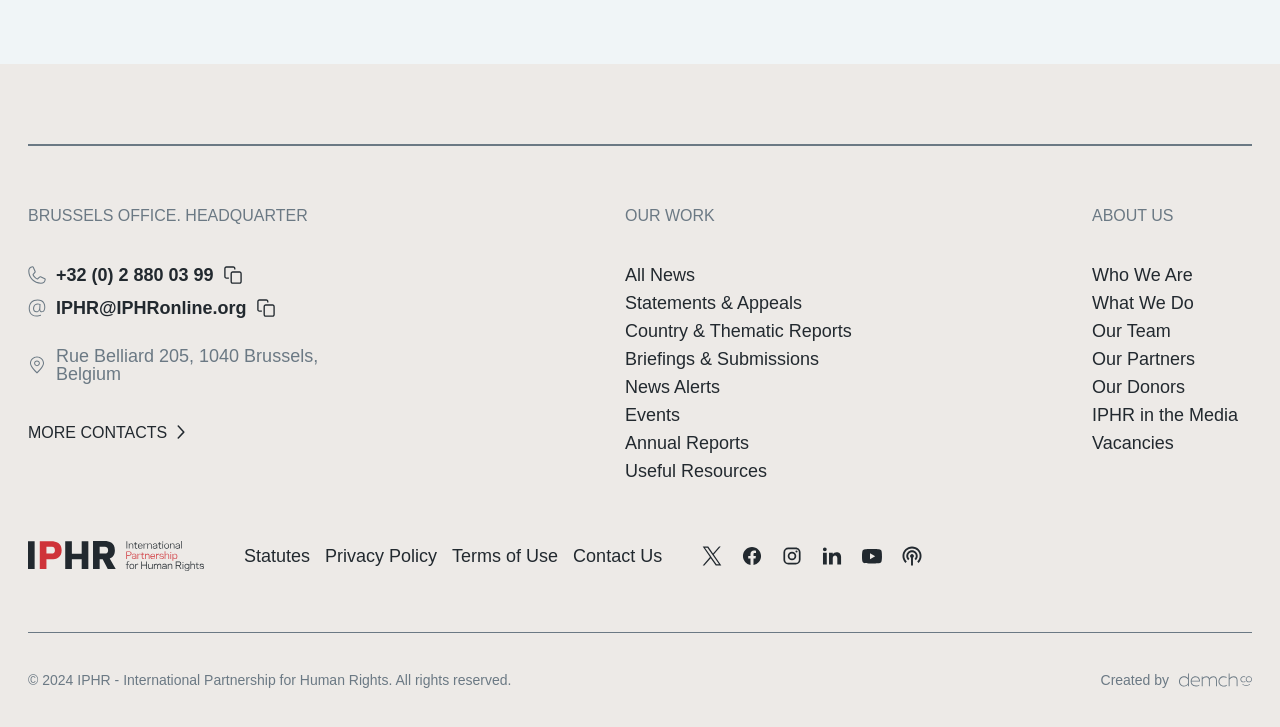What is the phone number of the Brussels office?
From the details in the image, answer the question comprehensively.

I found the phone number by looking at the link element with ID 911, which contains the phone number as its text content.